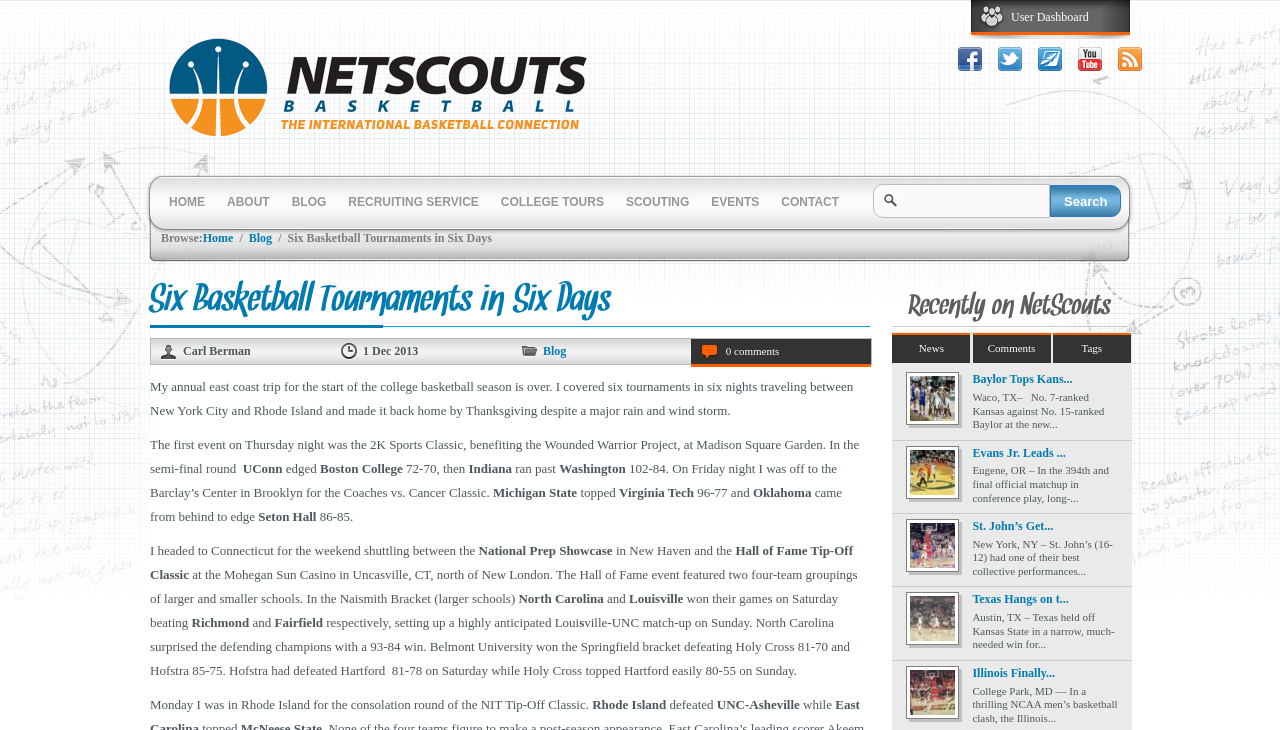Using the webpage screenshot and the element description Home, determine the bounding box coordinates. Specify the coordinates in the format (top-left x, top-left y, bottom-right x, bottom-right y) with values ranging from 0 to 1.

[0.158, 0.316, 0.182, 0.336]